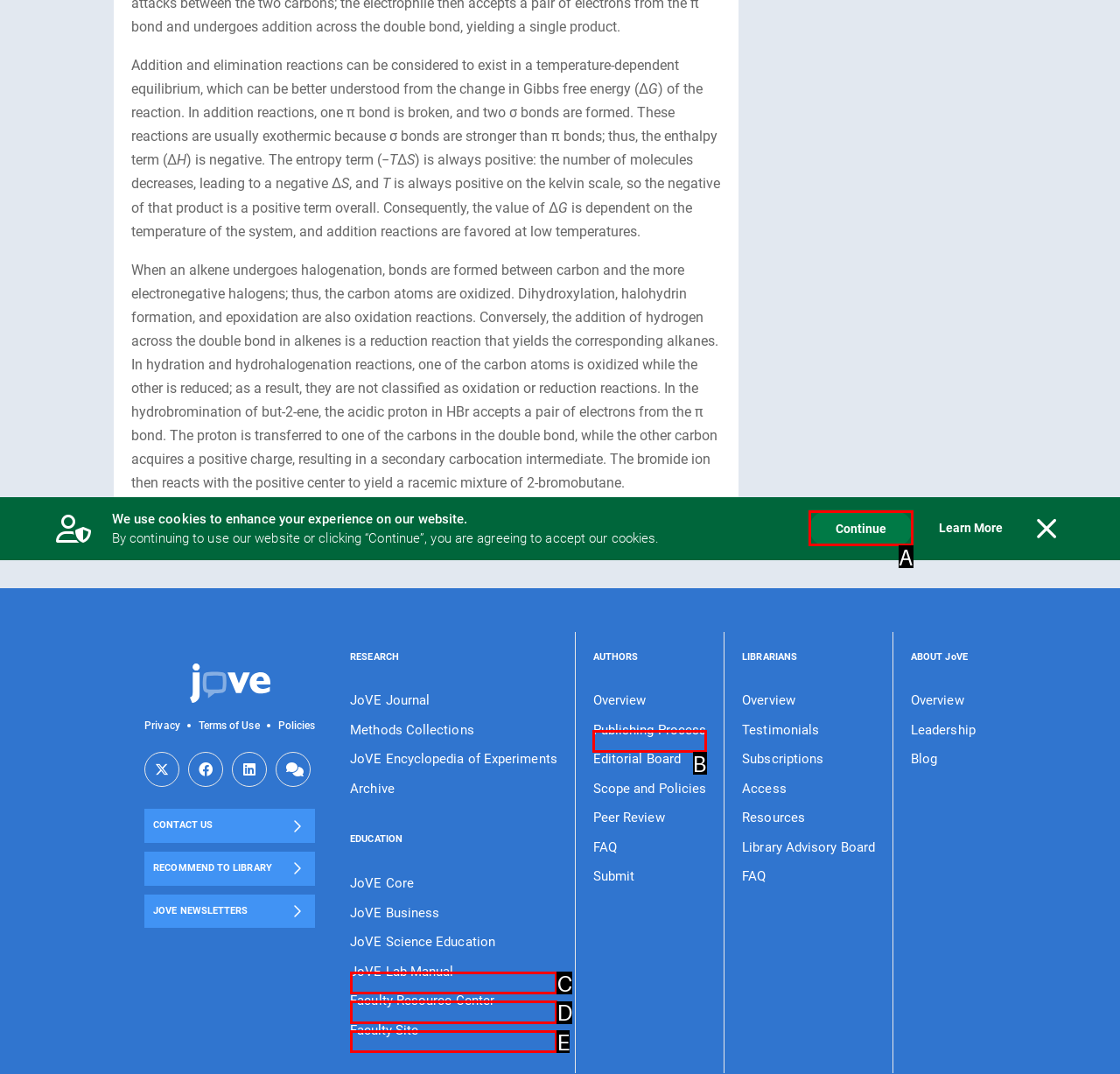Select the HTML element that corresponds to the description: JoVE Lab Manual. Answer with the letter of the matching option directly from the choices given.

D